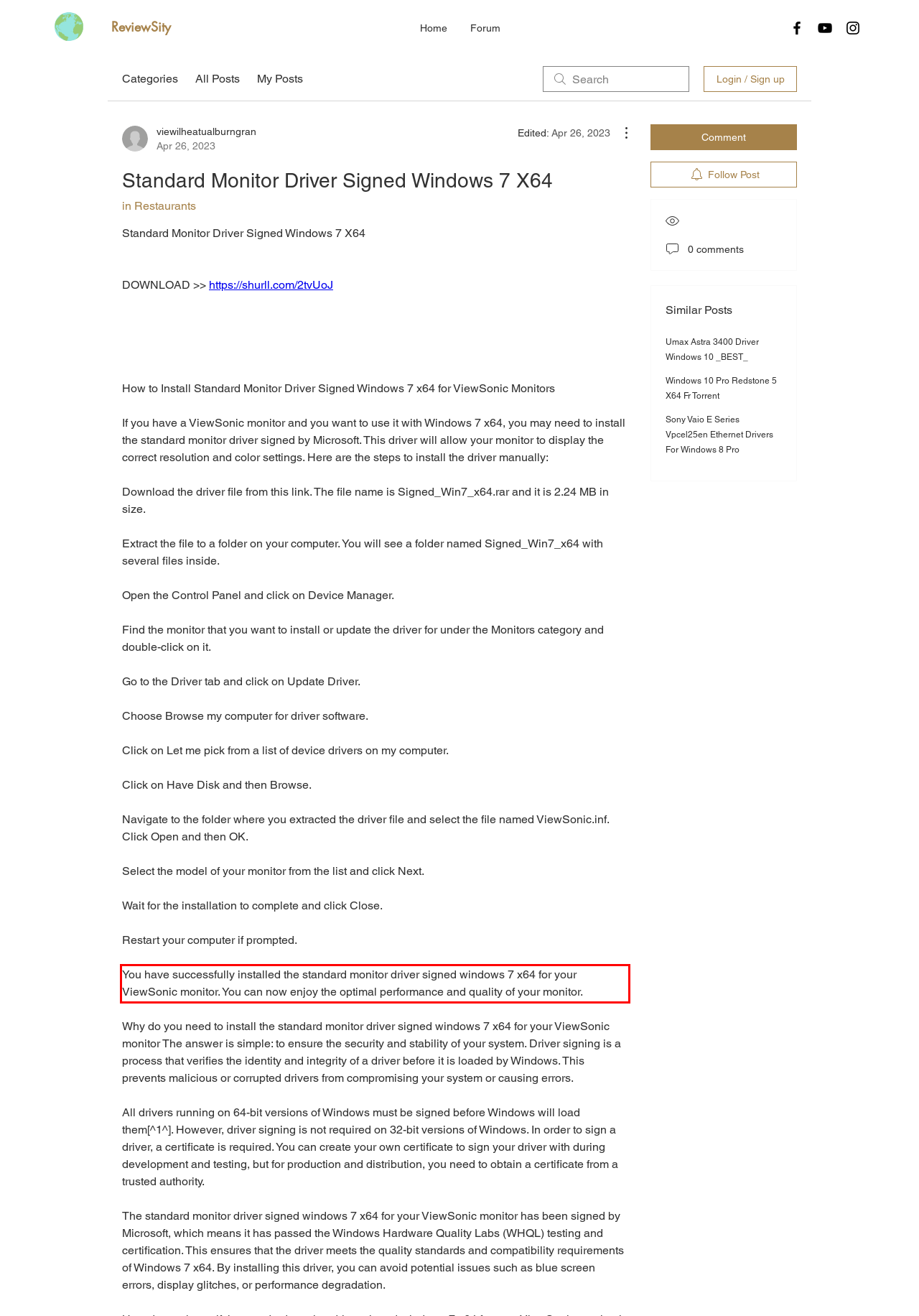Please extract the text content from the UI element enclosed by the red rectangle in the screenshot.

You have successfully installed the standard monitor driver signed windows 7 x64 for your ViewSonic monitor. You can now enjoy the optimal performance and quality of your monitor.